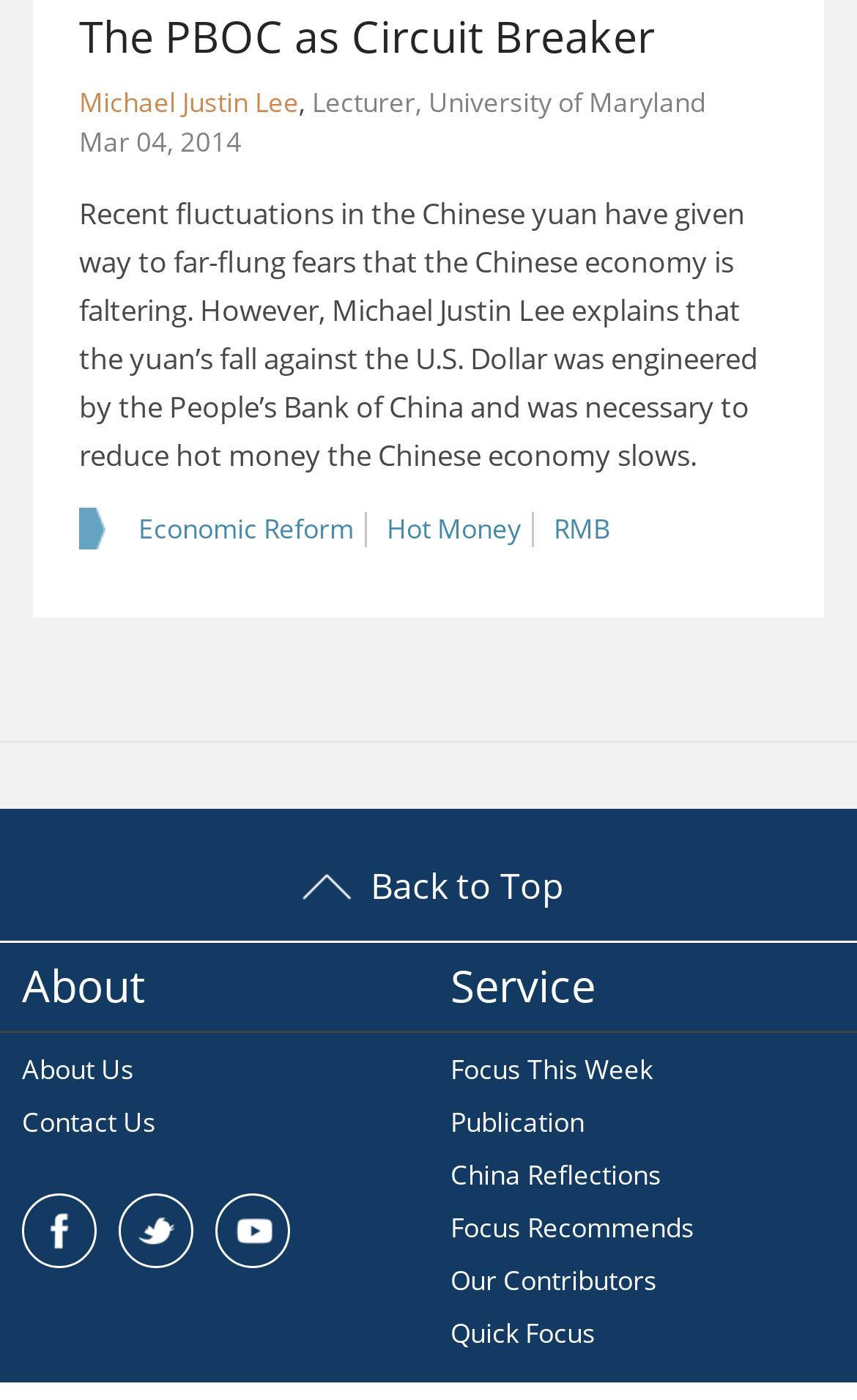Find the bounding box coordinates of the element's region that should be clicked in order to follow the given instruction: "Learn more about Michael Justin Lee". The coordinates should consist of four float numbers between 0 and 1, i.e., [left, top, right, bottom].

[0.092, 0.059, 0.348, 0.086]